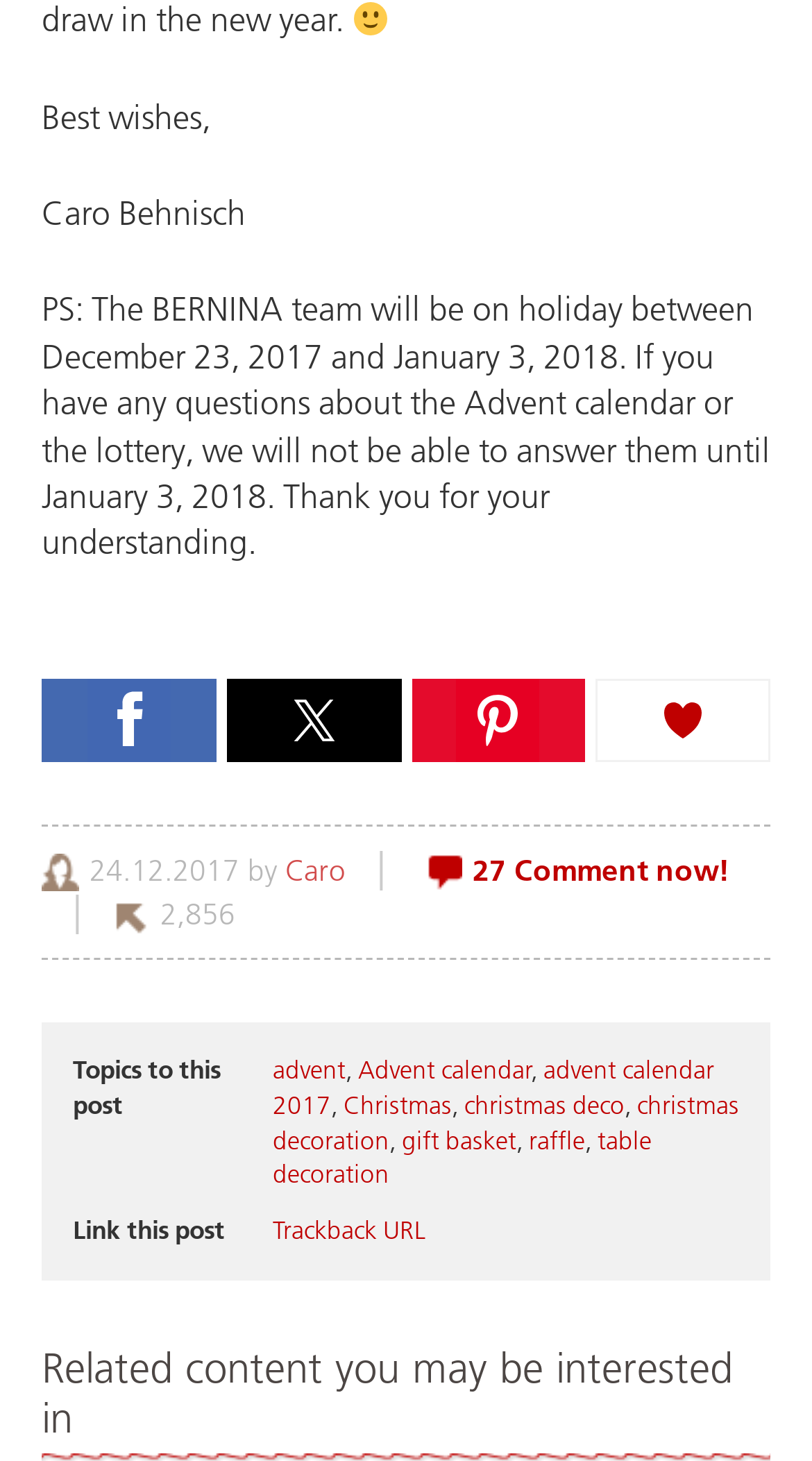Please provide the bounding box coordinates for the element that needs to be clicked to perform the following instruction: "Share on Facebook". The coordinates should be given as four float numbers between 0 and 1, i.e., [left, top, right, bottom].

[0.051, 0.464, 0.266, 0.521]